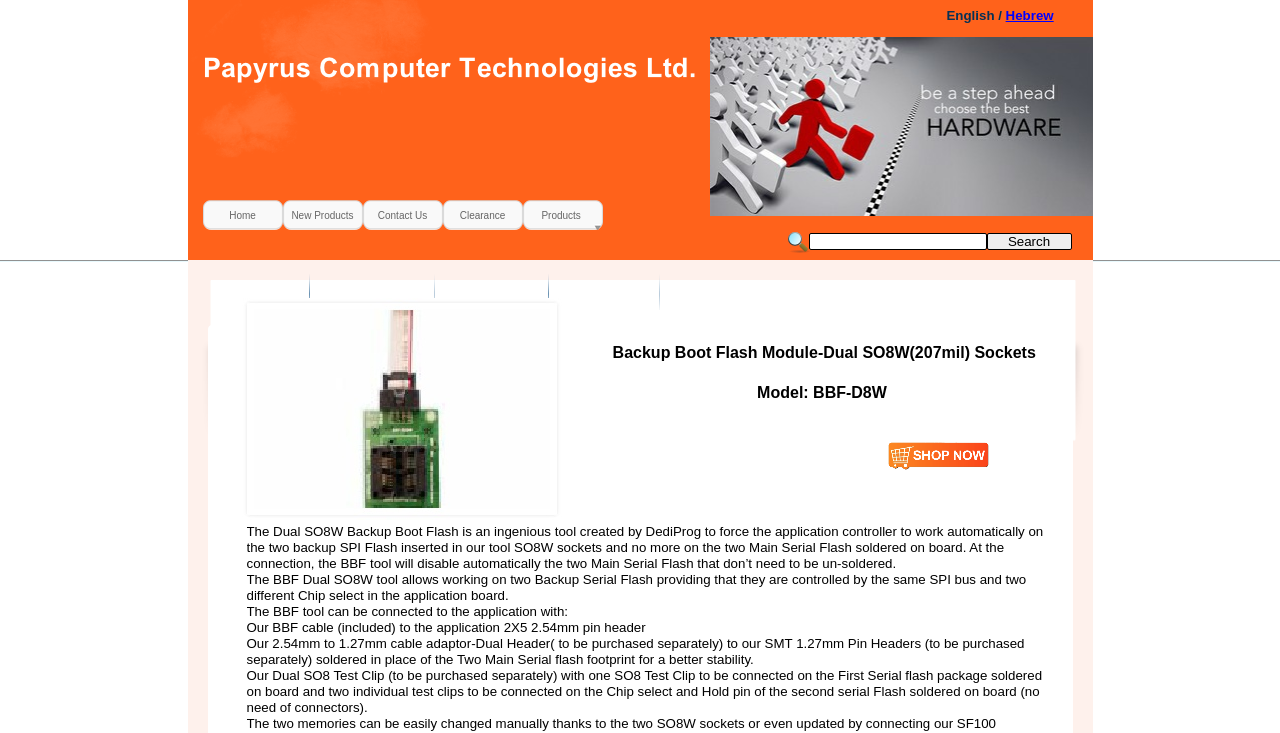Reply to the question with a single word or phrase:
What is the purpose of the BBF tool?

To force application controller to work on backup SPI Flash